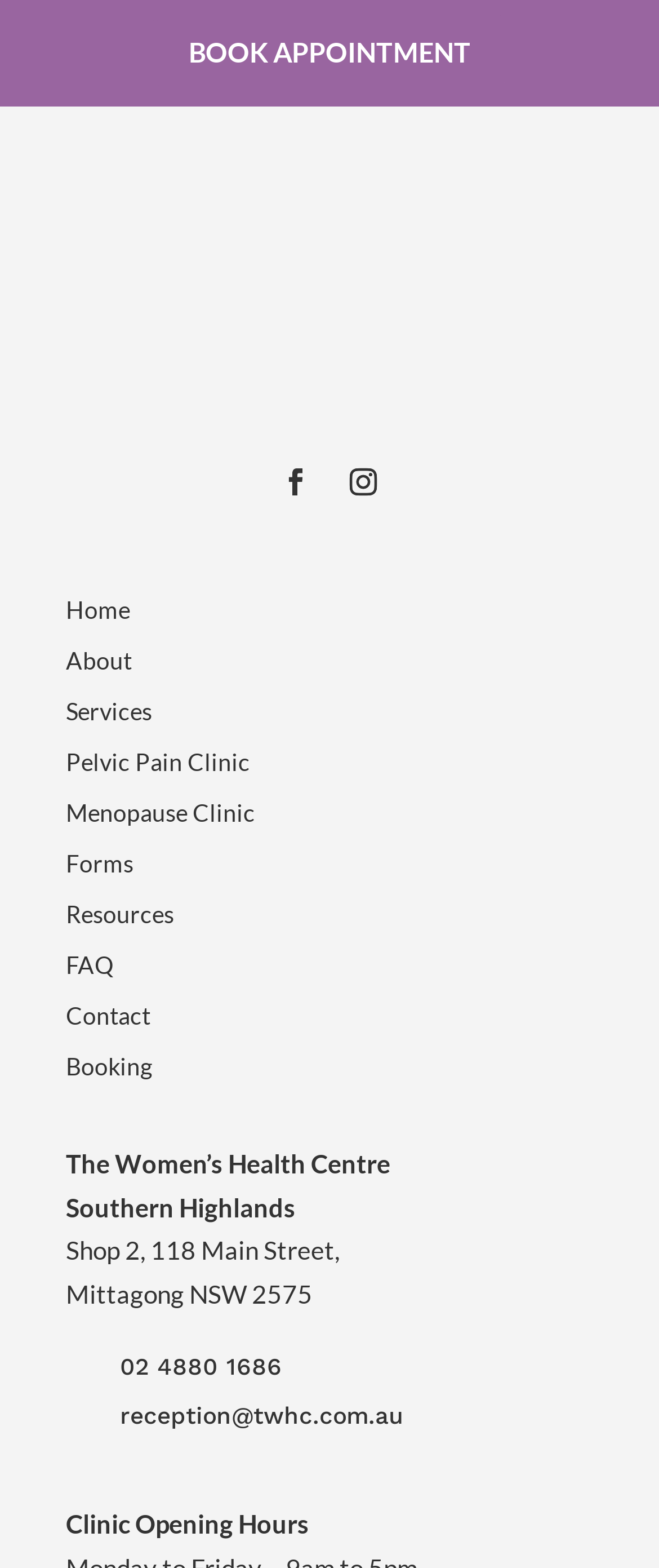Locate the bounding box coordinates of the clickable element to fulfill the following instruction: "Click the phone number 02 4880 1686". Provide the coordinates as four float numbers between 0 and 1 in the format [left, top, right, bottom].

[0.182, 0.864, 0.9, 0.89]